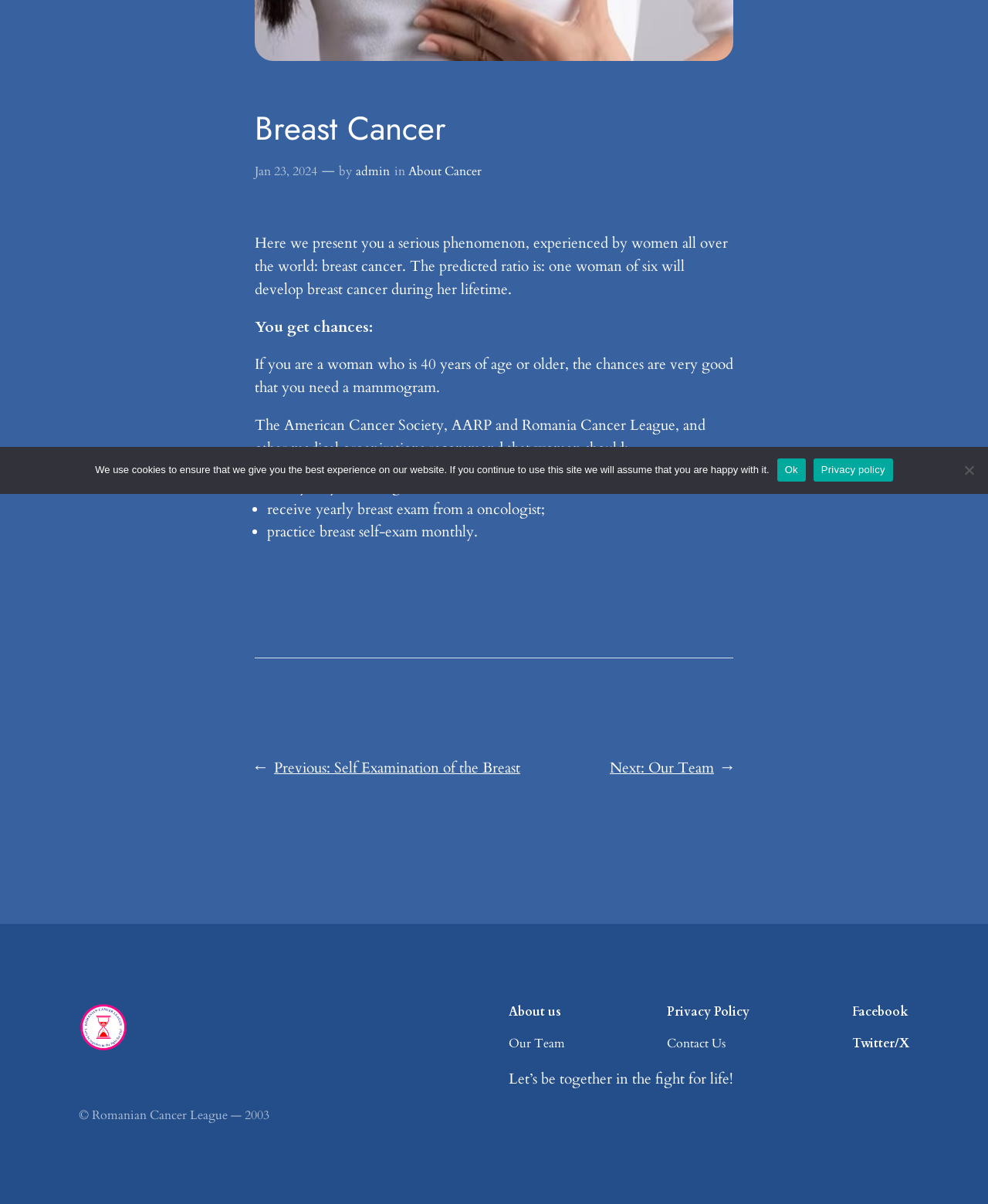Based on the element description Our Company, identify the bounding box of the UI element in the given webpage screenshot. The coordinates should be in the format (top-left x, top-left y, bottom-right x, bottom-right y) and must be between 0 and 1.

None